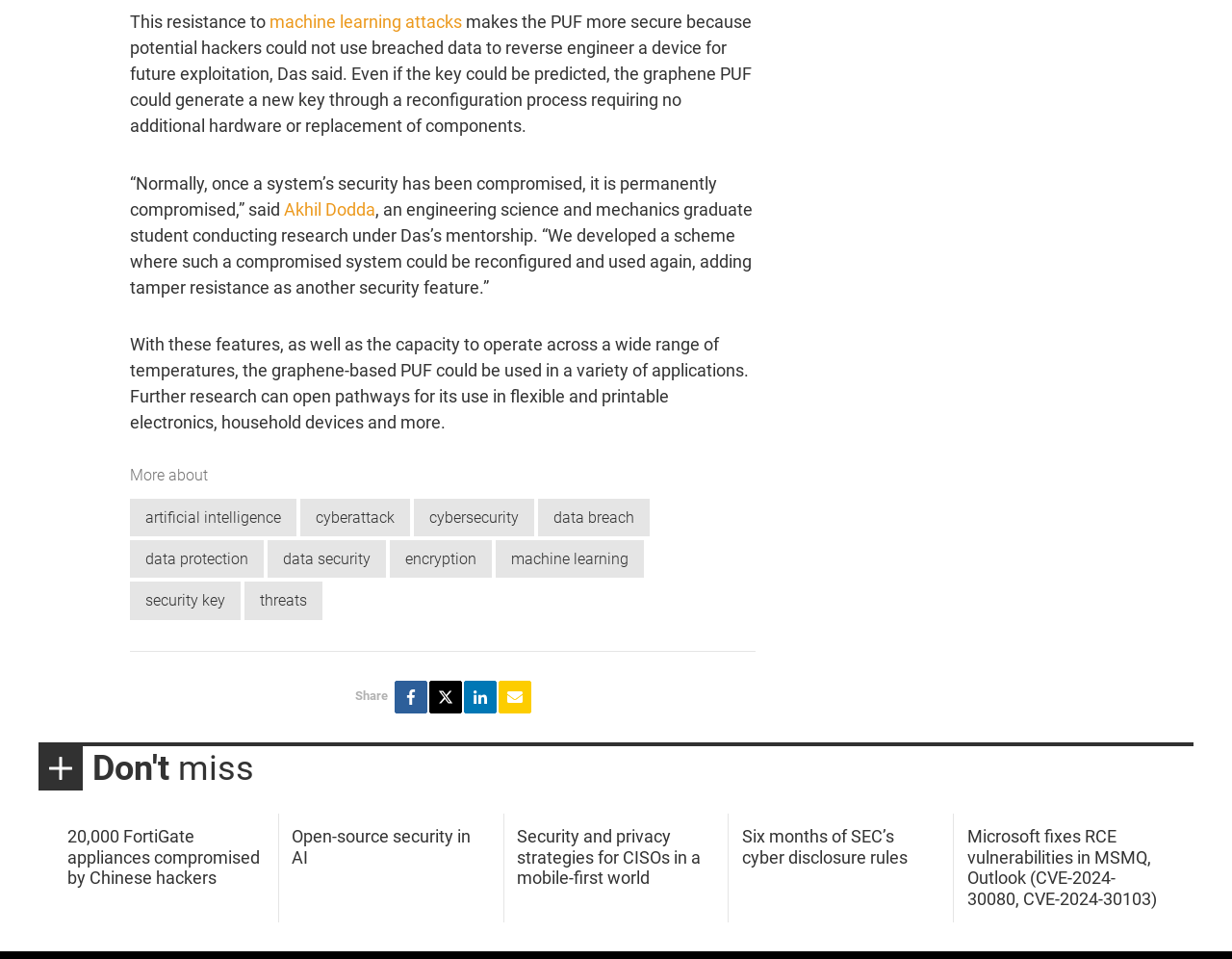Answer the question with a single word or phrase: 
Who is the engineering science and mechanics graduate student?

Akhil Dodda